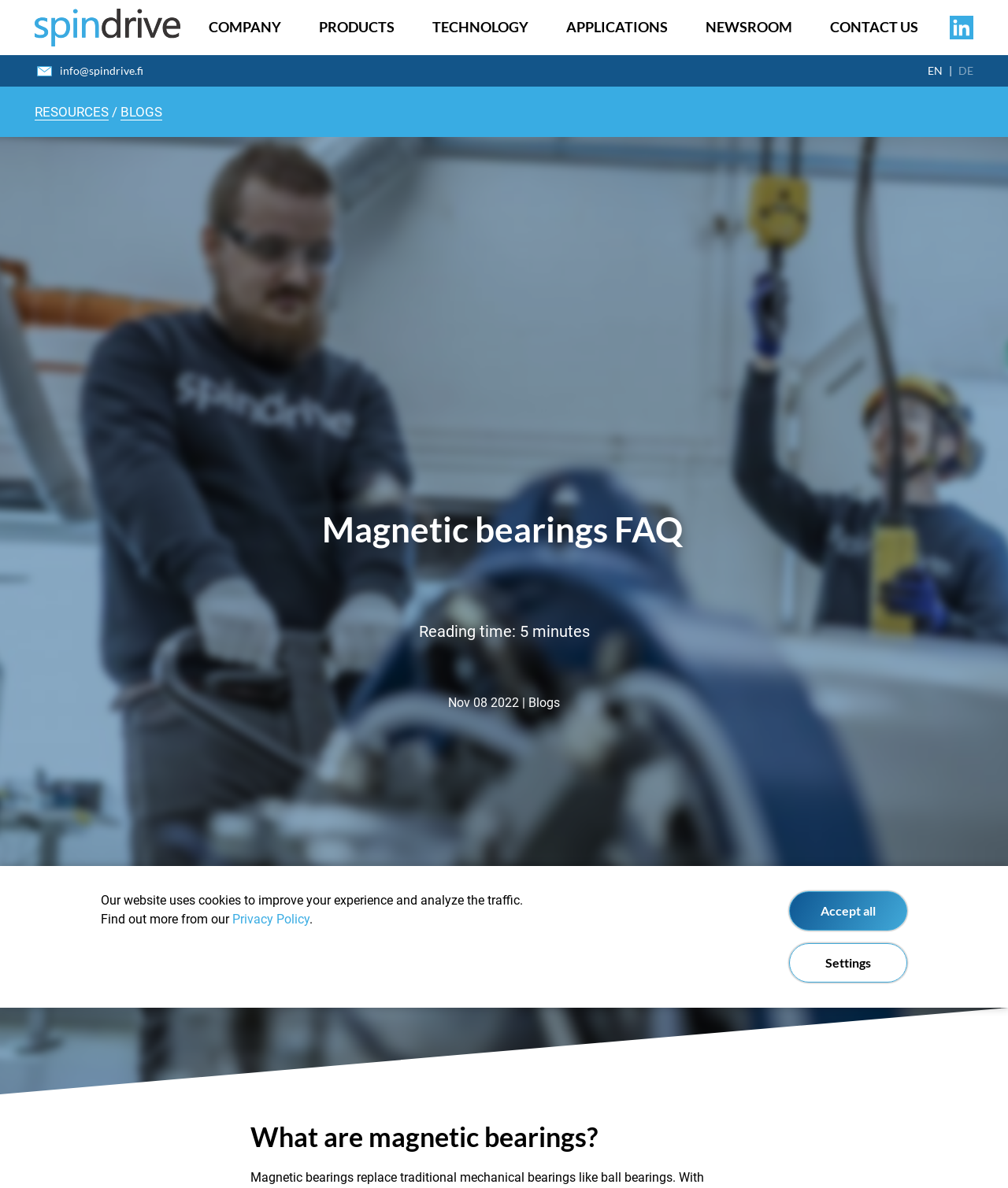Locate the primary heading on the webpage and return its text.

Magnetic bearings FAQ 